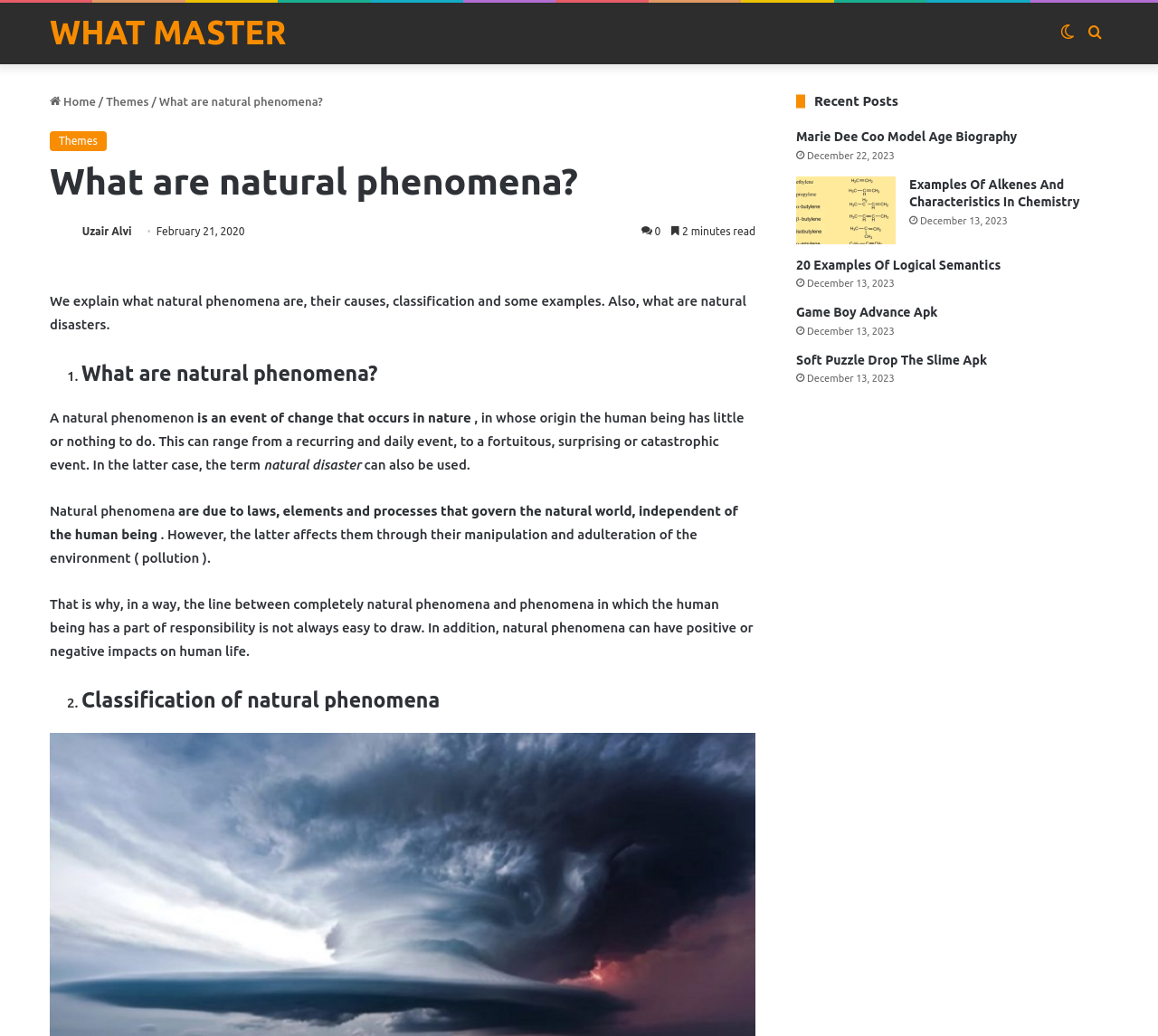Identify the bounding box coordinates for the element you need to click to achieve the following task: "Reply to Travis". Provide the bounding box coordinates as four float numbers between 0 and 1, in the form [left, top, right, bottom].

None